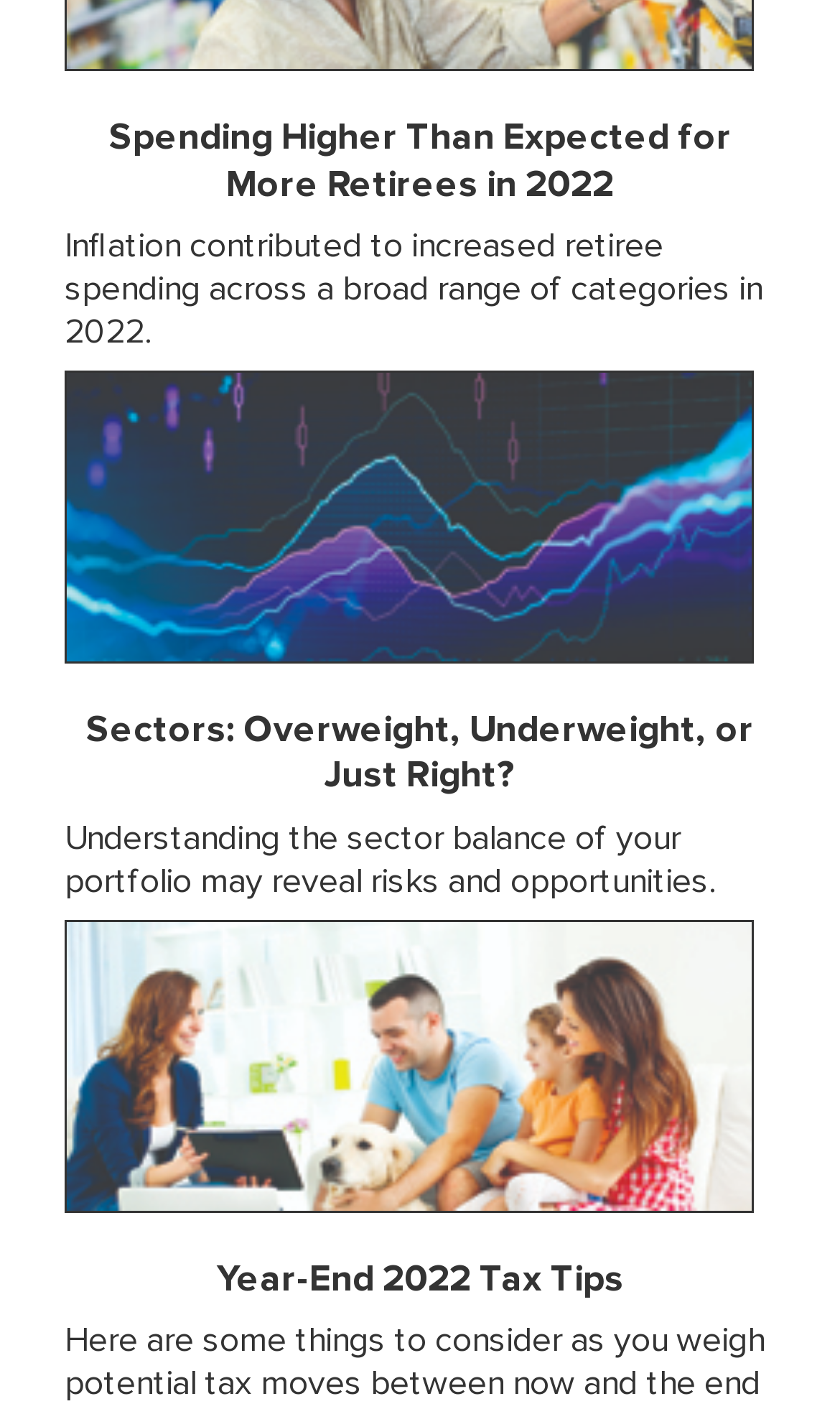Please determine the bounding box coordinates for the UI element described here. Use the format (top-left x, top-left y, bottom-right x, bottom-right y) with values bounded between 0 and 1: alt="..."

[0.077, 0.452, 0.897, 0.475]